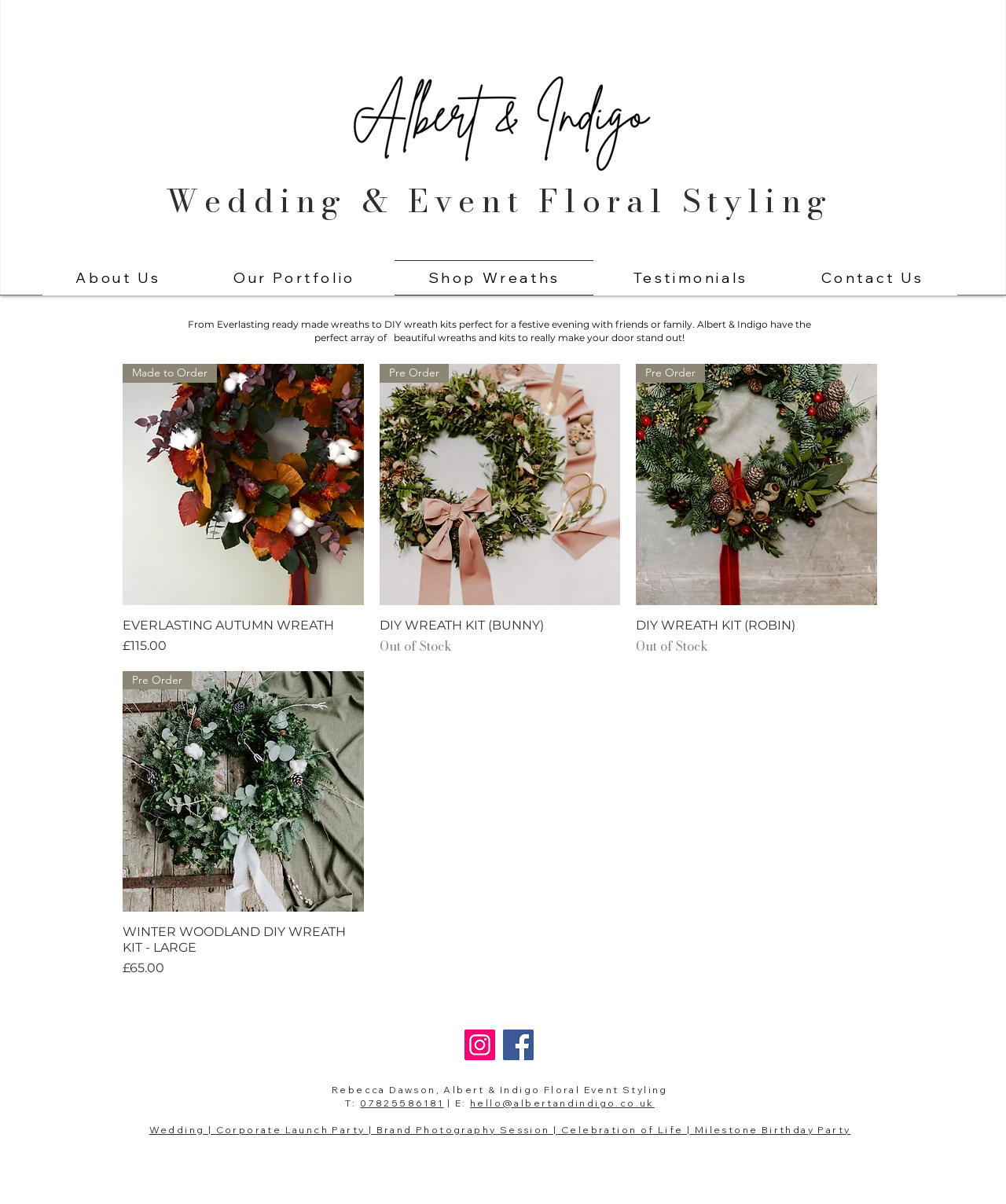Offer an extensive depiction of the webpage and its key elements.

This webpage is about Albert & Indigo, a shop that sells Christmas wreaths and DIY wreath kits. At the top, there is a navigation bar with links to "About Us", "Our Portfolio", "Shop Wreaths", "Testimonials", and "Contact Us". Below the navigation bar, there is a heading that reads "Wedding & Event Floral Styling".

The main content of the page is divided into two sections. The first section is a brief introduction to the shop, which mentions that they offer a range of beautiful wreaths and kits for a festive evening with friends or family.

The second section is a product gallery, which displays four different wreath products. Each product is presented in a group, with a link to "Quick View" and a link to the product price. The products are arranged in a grid layout, with two products on the top row and two on the bottom row. The products are: "EVERLASTING AUTUMN WREATH", "DIY WREATH KIT (BUNNY)", "DIY WREATH KIT (ROBIN)", and "WINTER WOODLAND DIY WREATH KIT - LARGE".

At the bottom of the page, there is a social bar with links to Instagram and Facebook, represented by their respective icons. Below the social bar, there is a heading with contact information, including a phone number and email address, as well as a list of services offered by Albert & Indigo, such as wedding, corporate launch party, and brand photography session styling.